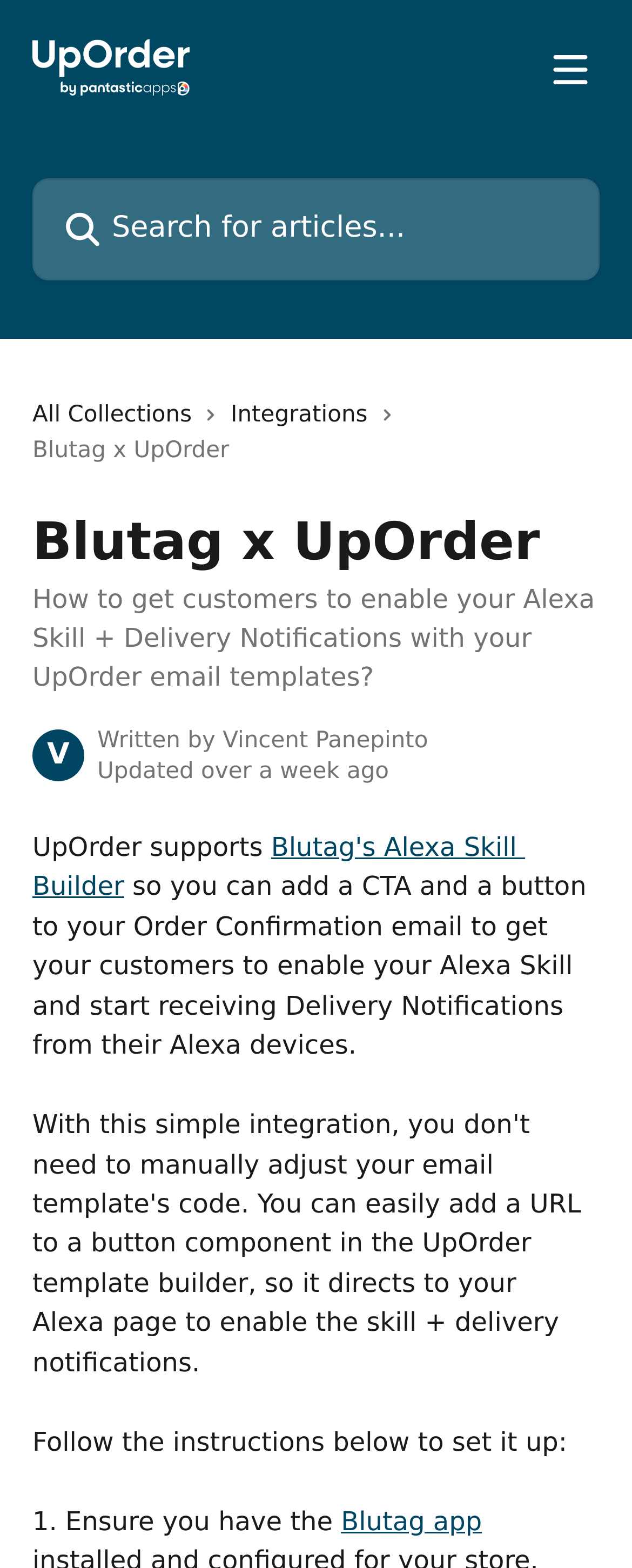What is the name of the help center?
Using the visual information, respond with a single word or phrase.

UpOrder Help Center